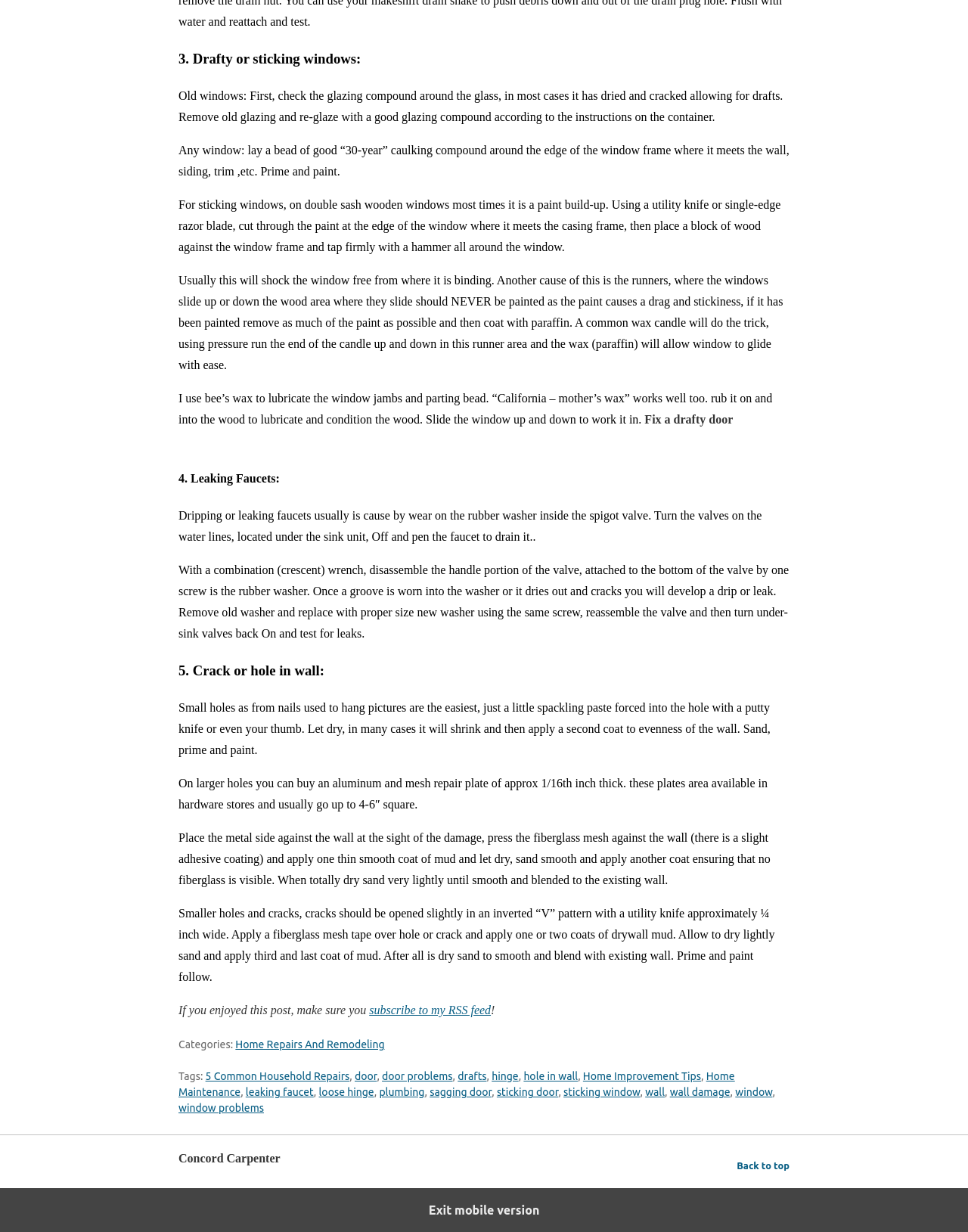Locate the bounding box coordinates of the element to click to perform the following action: 'Click on the link to view sticking window tag'. The coordinates should be given as four float values between 0 and 1, in the form of [left, top, right, bottom].

[0.582, 0.882, 0.661, 0.891]